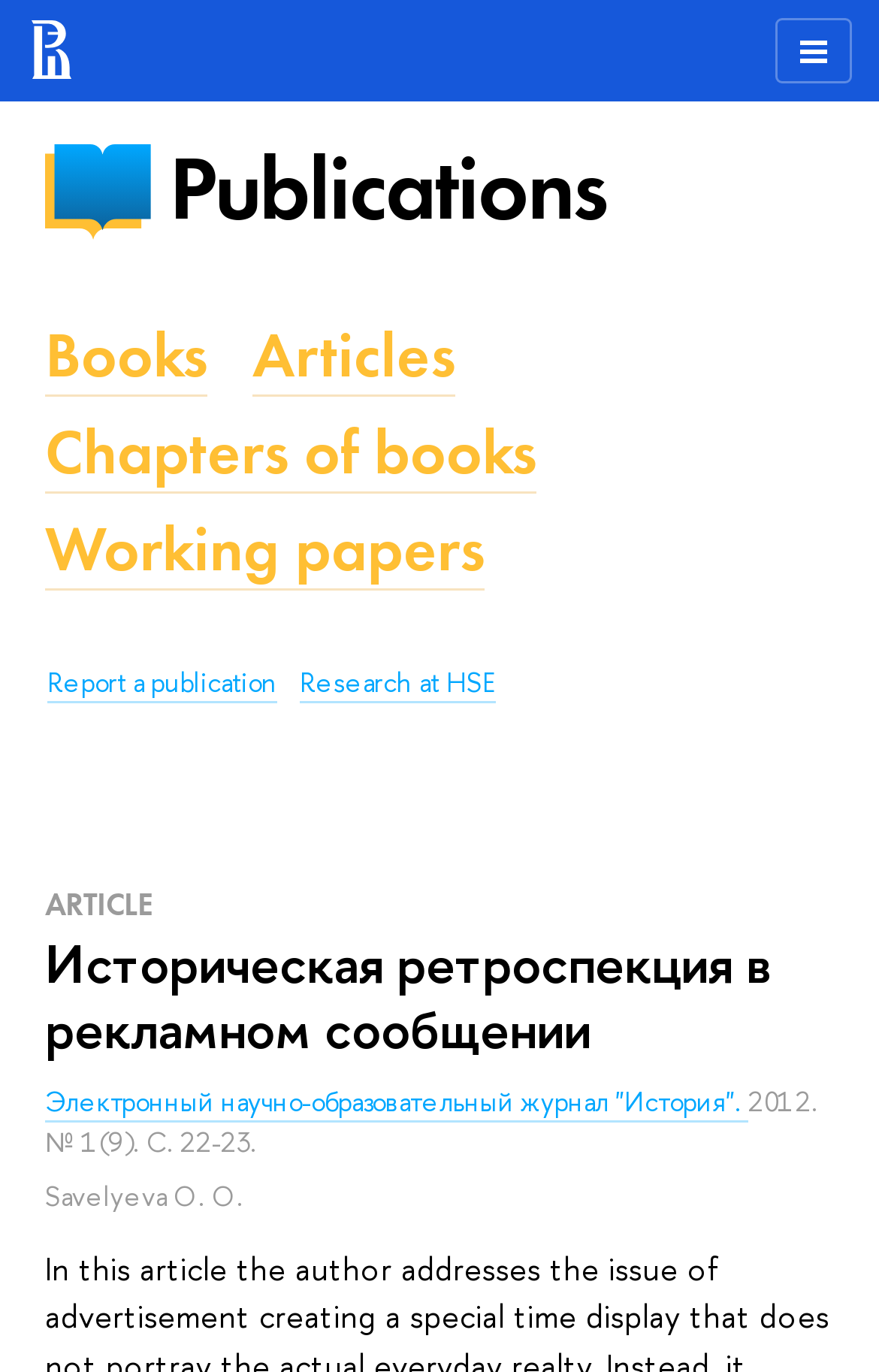Explain the webpage's layout and main content in detail.

The webpage appears to be an article page, with a focus on a specific article titled "Историческая ретроспекция в рекламном сообщении" (Historical Retrospection in Advertising Messages). 

At the top left corner, there is a small link, and below it, an insertion with an image. On the top right side, there is another insertion. 

The main content area is divided into two sections. On the left side, there are several links, including "Publications", "Books", "Articles", "Chapters of books", "Working papers", "Report a publication", and "Research at HSE". These links are stacked vertically, with "Publications" at the top and "Research at HSE" at the bottom.

On the right side of the links, there is a heading "ARTICLE" followed by the title of the article "Историческая ретроспекция в рекламном сообщении". Below the title, there is a link to "Электронный научно-образовательный журнал "История"" (Electronic Scientific Educational Journal "History"), and a static text "2012. № 1(9). С. 22-23." which appears to be the publication information. 

Finally, at the bottom, there is a static text "Savelyeva O. O.", which is likely the author's name.